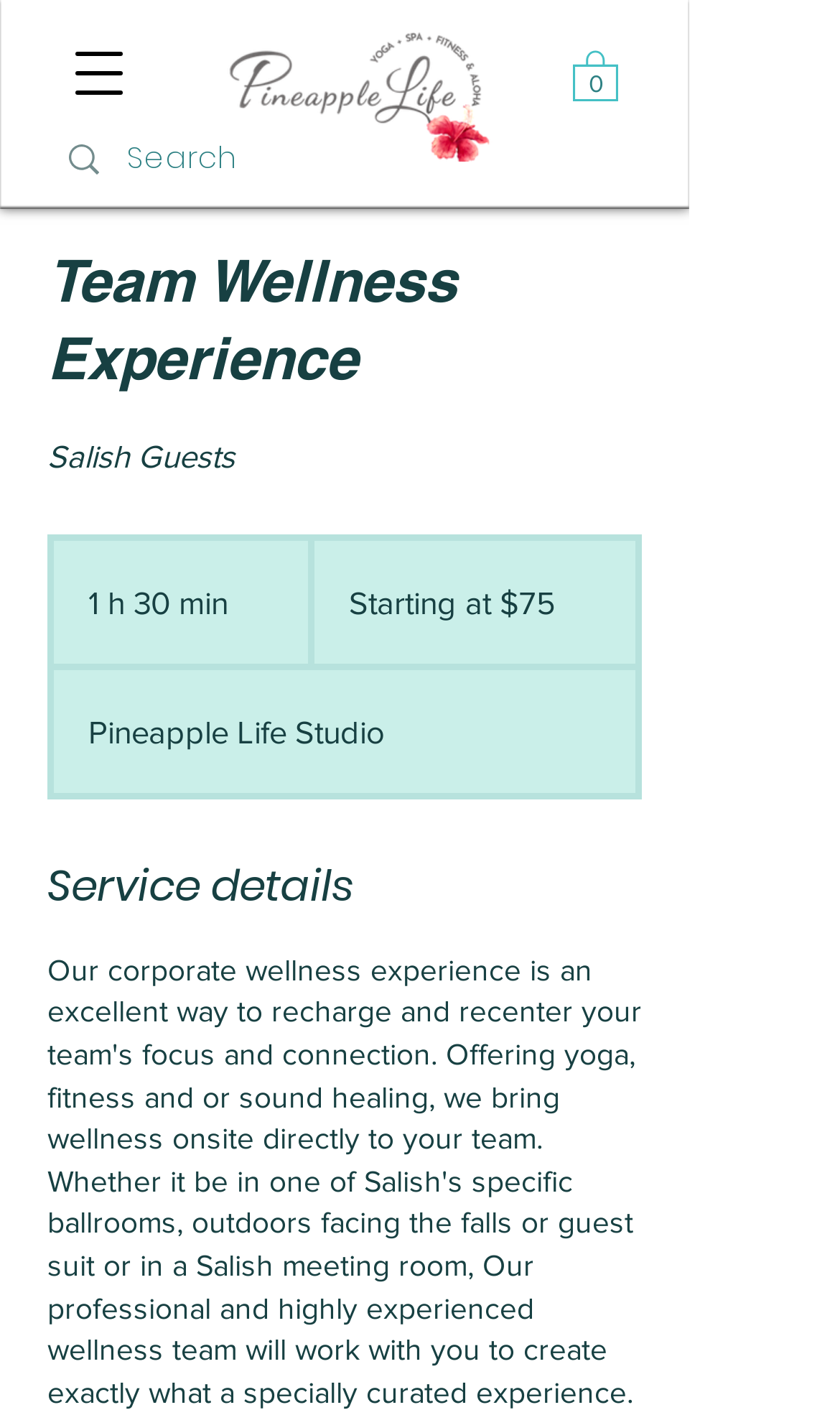What is the logo of Pineapple Life?
Give a detailed and exhaustive answer to the question.

I found the logo by looking at the image element with the description 'Pineapple Life Logo with a pink Hibiscus. Yoga. Spa. Fitness and Aloha' which is a child element of the link with the same description. This logo is likely the logo of Pineapple Life.